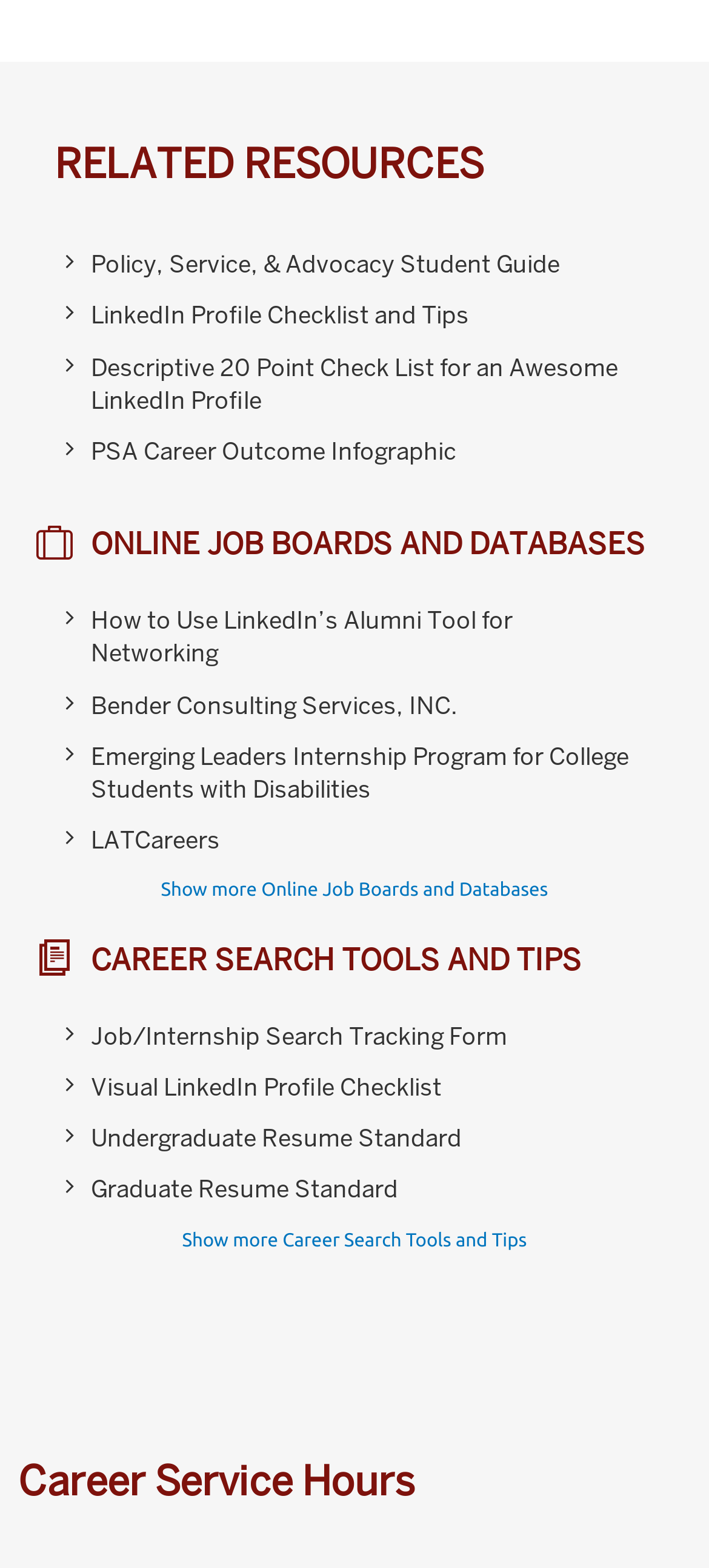How many online job boards and databases are initially shown?
Examine the screenshot and reply with a single word or phrase.

Some